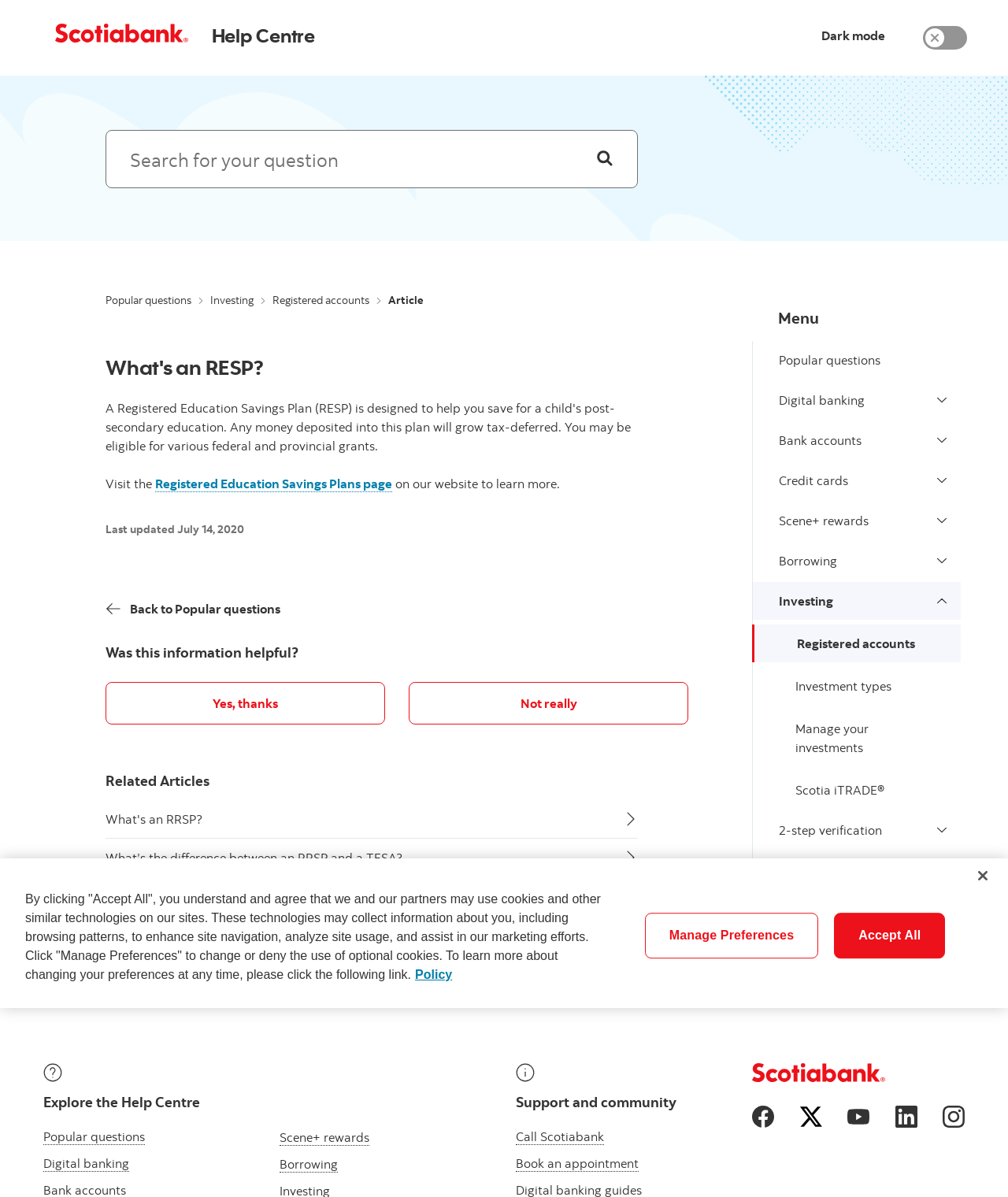Determine the bounding box coordinates for the area that should be clicked to carry out the following instruction: "Explore investing options".

[0.747, 0.486, 0.916, 0.518]